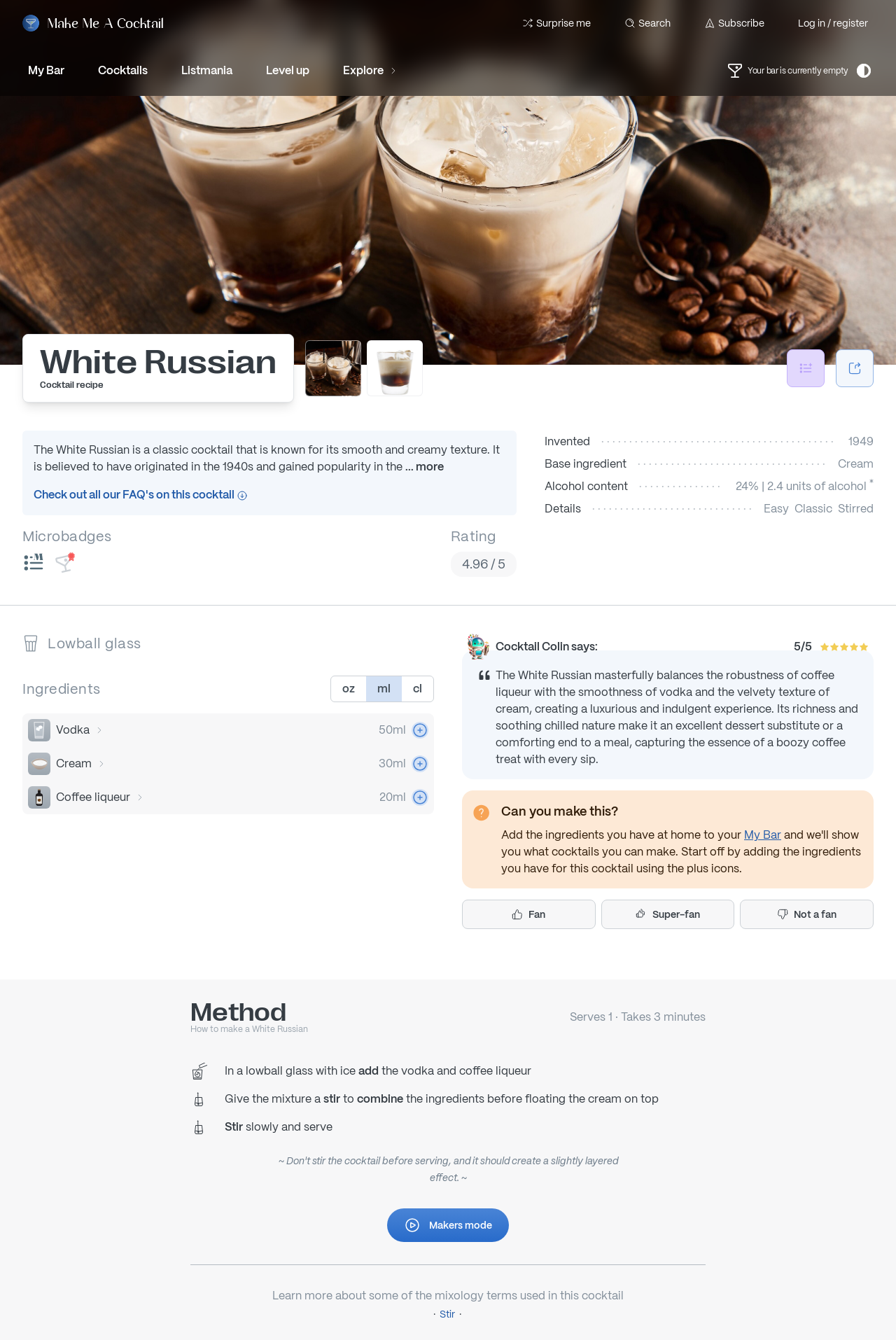Bounding box coordinates are to be given in the format (top-left x, top-left y, bottom-right x, bottom-right y). All values must be floating point numbers between 0 and 1. Provide the bounding box coordinate for the UI element described as: Not a fan

[0.826, 0.671, 0.975, 0.693]